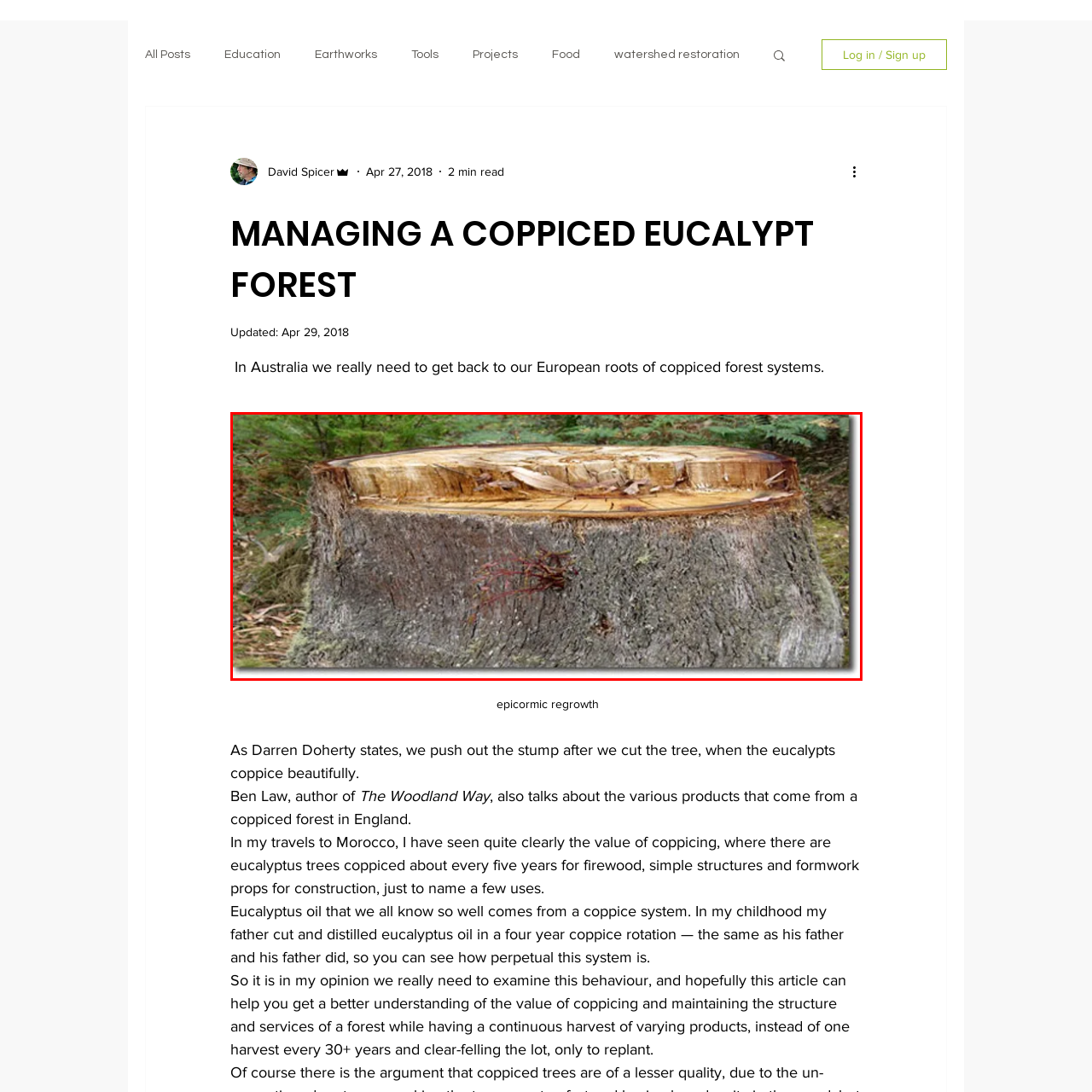What is the significance of coppicing practices?
Focus on the area marked by the red bounding box and respond to the question with as much detail as possible.

The question asks about the significance of coppicing practices. The caption mentions that the image aligns with discussions in an article regarding coppicing practices, emphasizing the 'sustainable use of forests and the ecological significance of such practices for both wood production and forest health'.